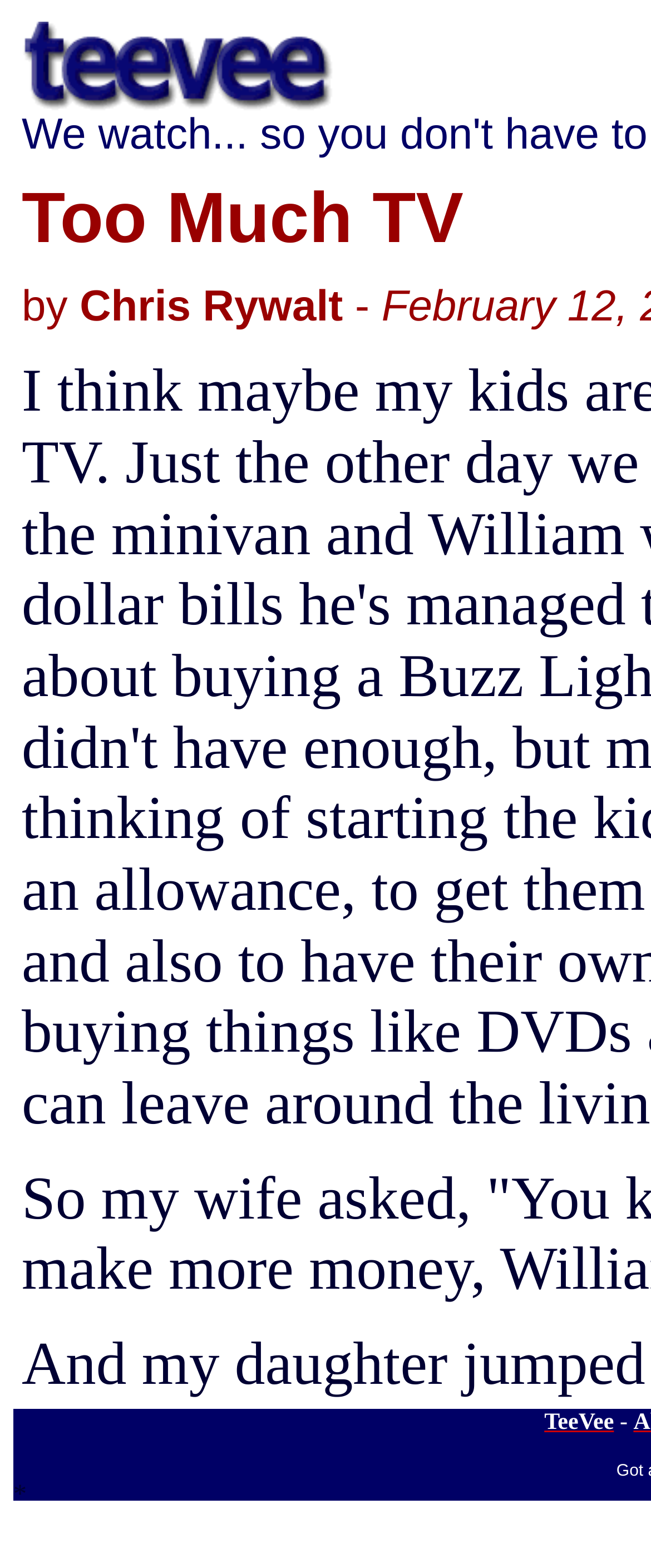Generate a thorough description of the webpage.

The webpage is titled "Too Much TV - TeeVee.org" and features a prominent image of the "TeeVee" logo at the top left corner, taking up about half of the width of the page. Below the logo, there are three lines of text: "by", "Chris Rywalt", and a hyphen, which are aligned to the left and appear to be a credit or authorship information.

At the bottom of the page, there are three table cells arranged horizontally. The first cell contains a small image, and the second cell contains another small image. The third cell contains a link labeled "TeeVee", which is positioned at the bottom right corner of the page.